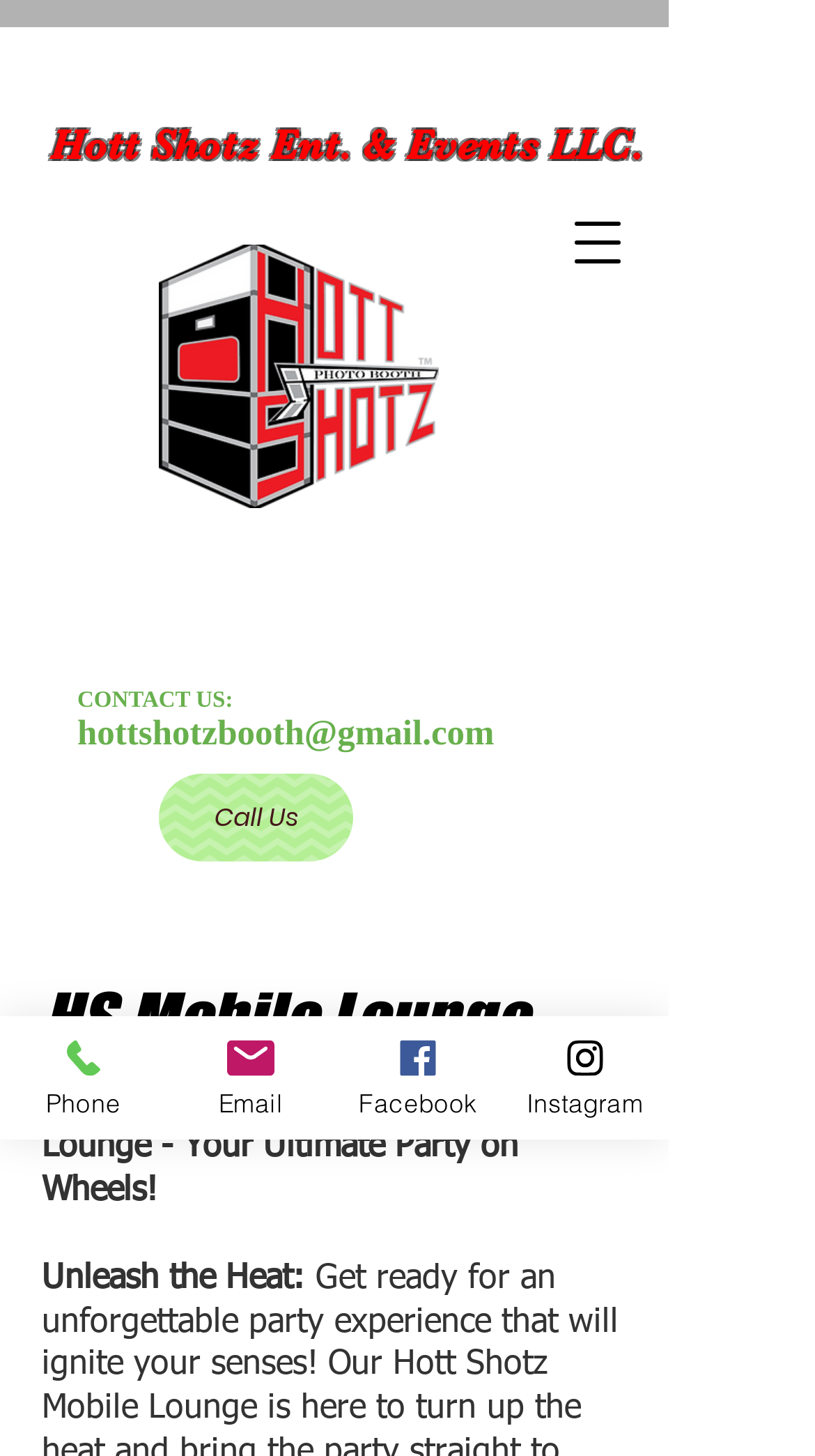Using the element description provided, determine the bounding box coordinates in the format (top-left x, top-left y, bottom-right x, bottom-right y). Ensure that all values are floating point numbers between 0 and 1. Element description: hottshotzbooth@gmail.com

[0.095, 0.49, 0.606, 0.517]